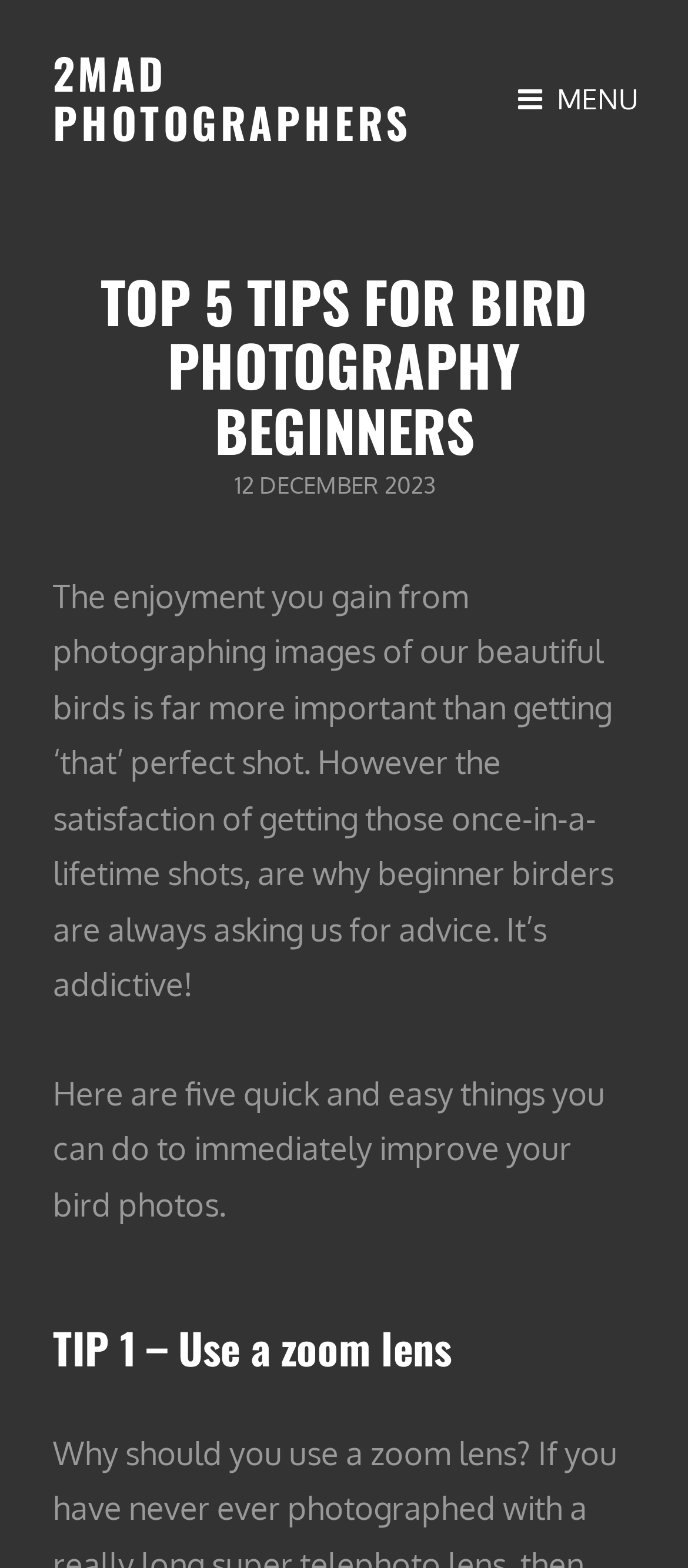Reply to the question with a single word or phrase:
What is the date of the posted article?

12 DECEMBER 2023